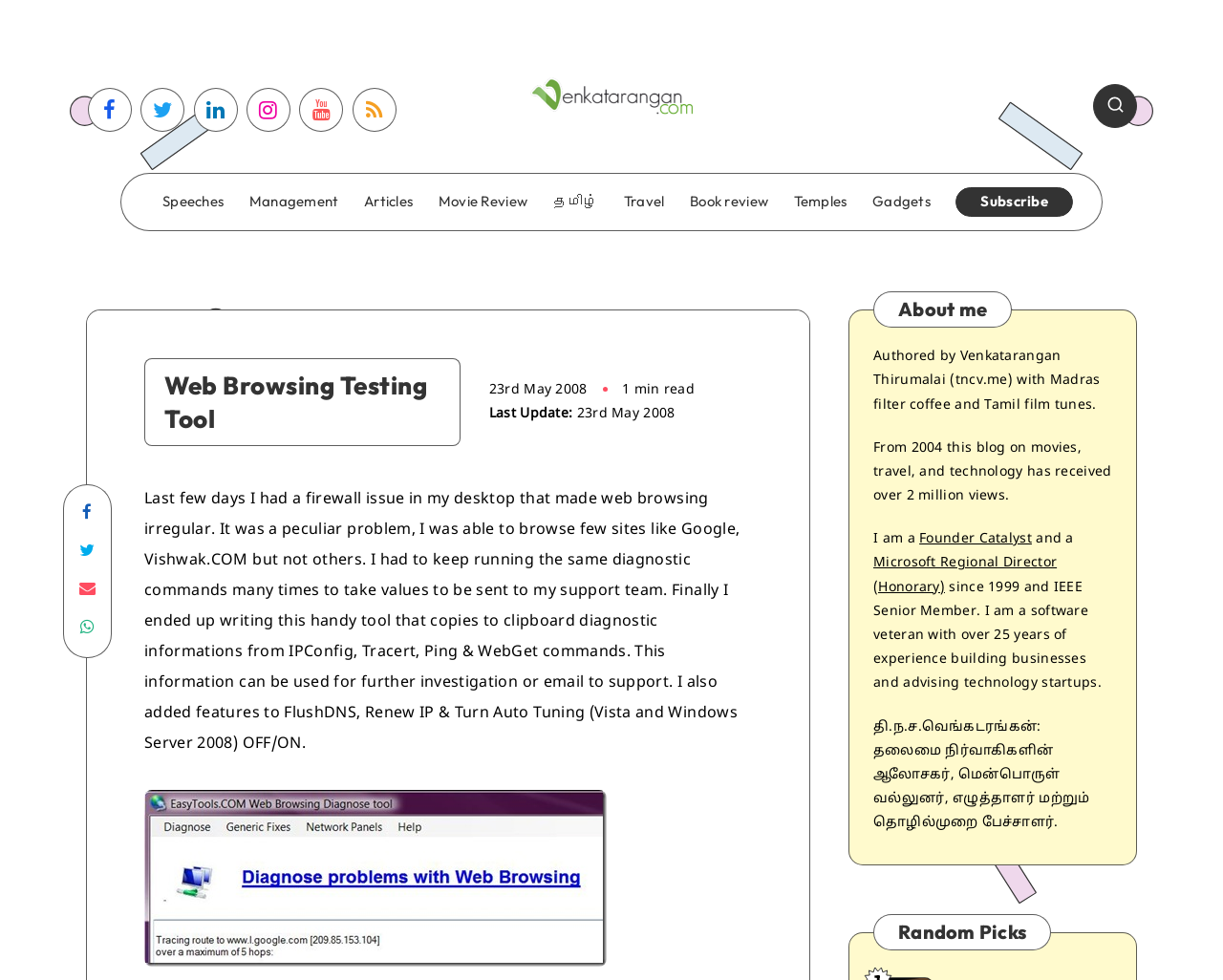From the webpage screenshot, identify the region described by Gadgets. Provide the bounding box coordinates as (top-left x, top-left y, bottom-right x, bottom-right y), with each value being a floating point number between 0 and 1.

[0.713, 0.197, 0.761, 0.215]